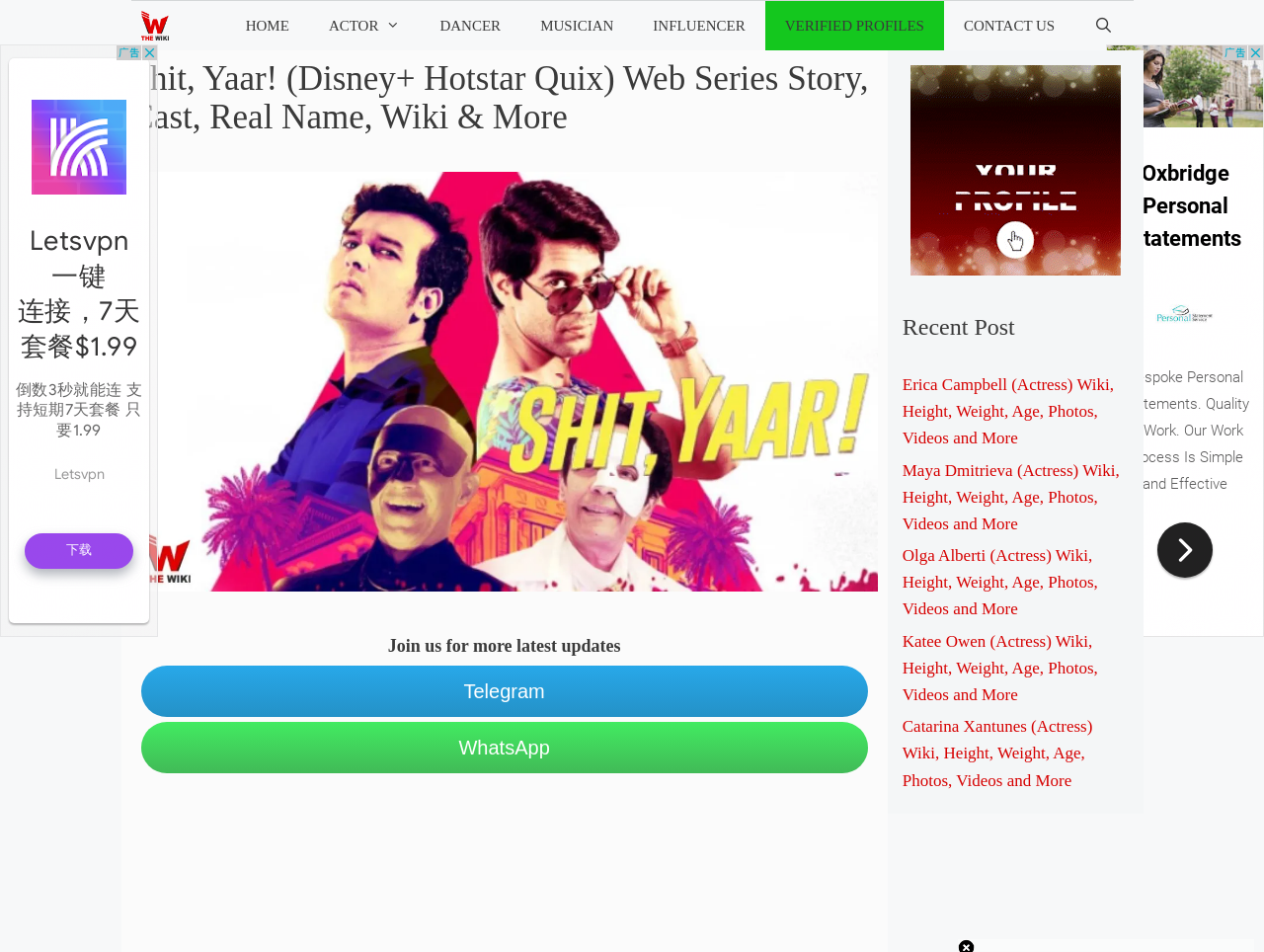Locate the bounding box coordinates of the clickable part needed for the task: "Read Erica Campbell's Wiki".

[0.714, 0.394, 0.881, 0.47]